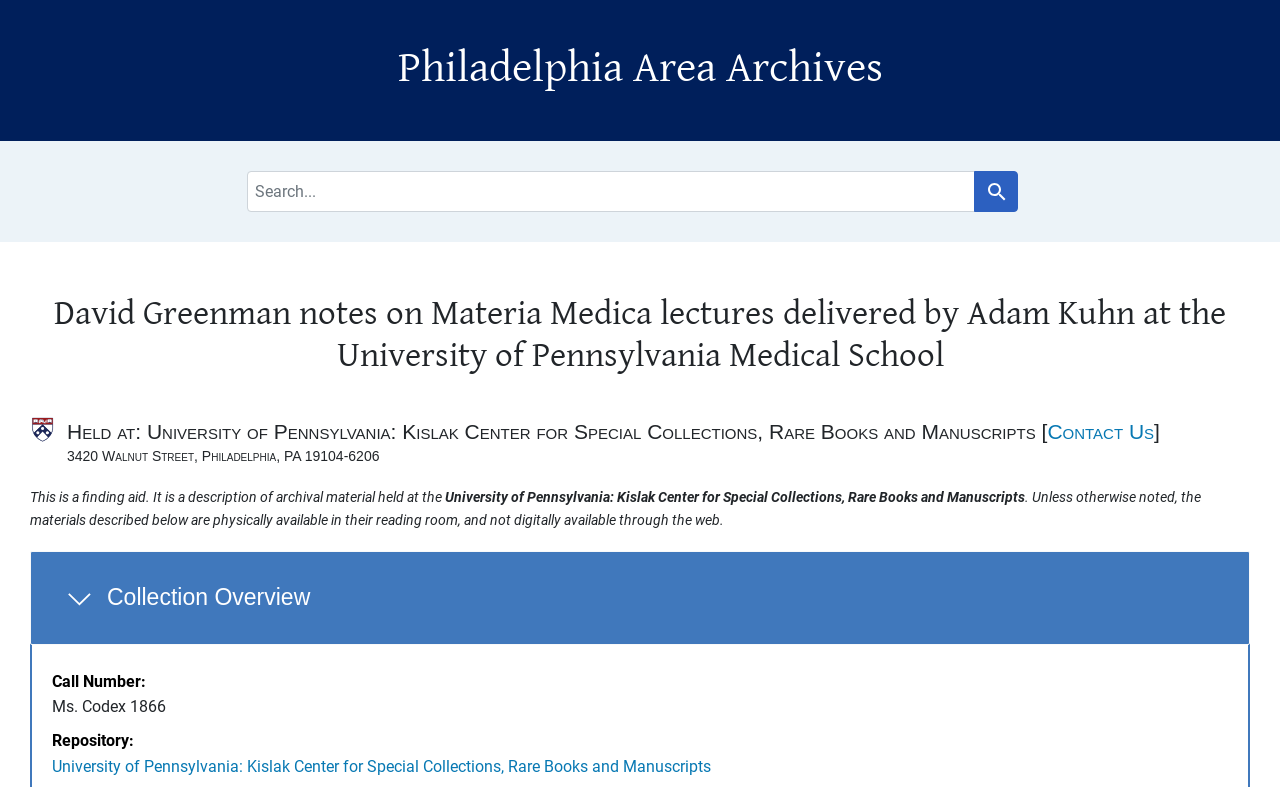Determine the bounding box coordinates for the clickable element to execute this instruction: "Contact Us". Provide the coordinates as four float numbers between 0 and 1, i.e., [left, top, right, bottom].

[0.818, 0.534, 0.902, 0.563]